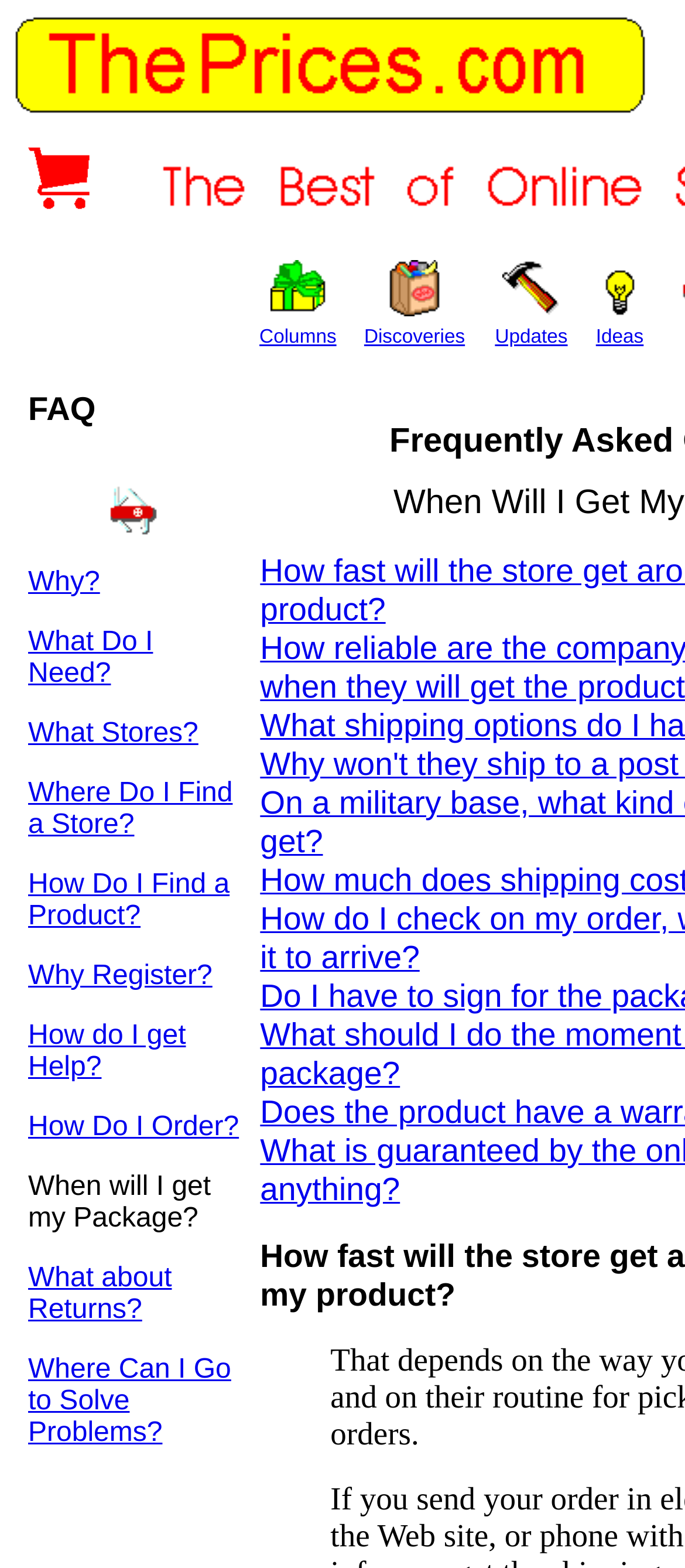Please indicate the bounding box coordinates of the element's region to be clicked to achieve the instruction: "access June 2023". Provide the coordinates as four float numbers between 0 and 1, i.e., [left, top, right, bottom].

None